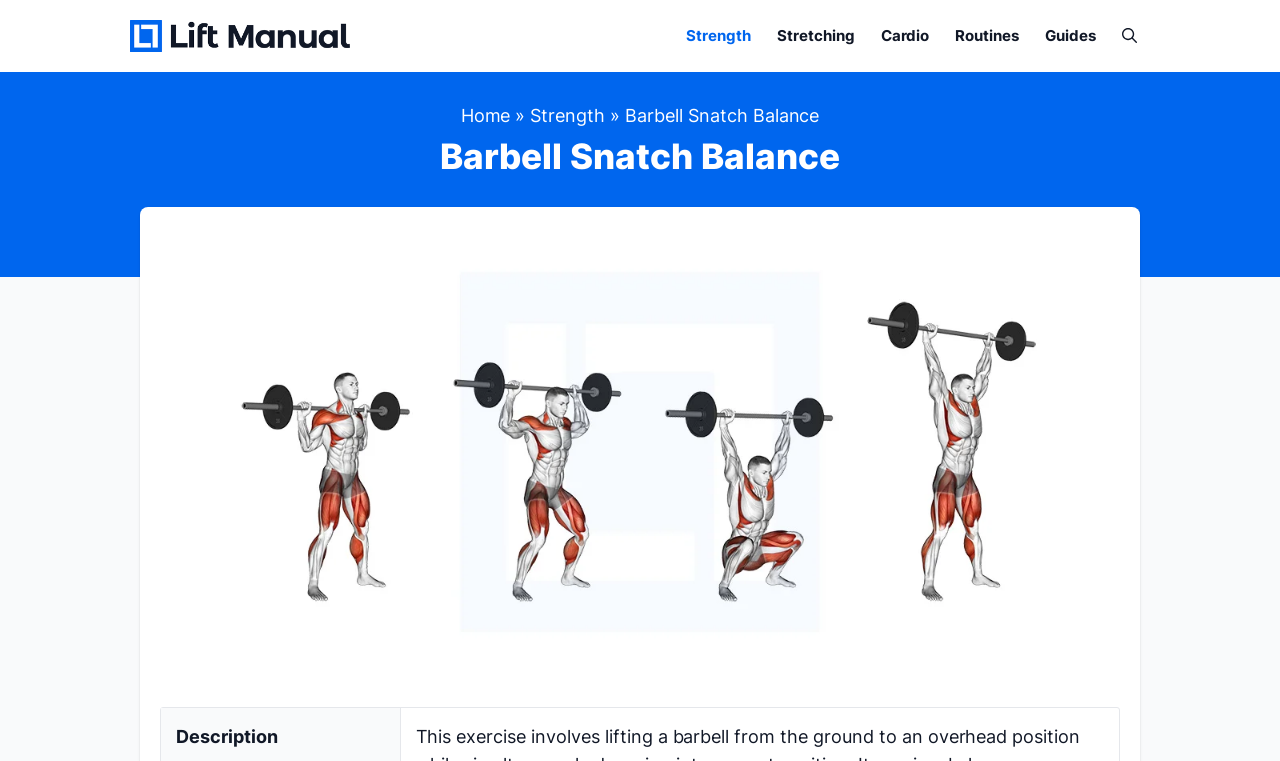How many images are on the page?
Look at the image and answer with only one word or phrase.

2